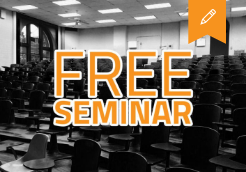Elaborate on the elements present in the image.

The image depicts a spacious auditorium filled with rows of empty seats, suggesting a setting prepared for an educational or informational event. Prominently featured in the foreground is bold text that reads "FREE SEMINAR" in a vibrant orange color, which draws attention to the event being advertised. The background subtly showcases the layout of the auditorium, giving viewers a sense of place without detracting from the central message. The word "FREE" is emphasized, indicating that the opportunity to attend does not come with a cost. This image is likely associated with a promotional campaign for a series of free seminars organized by the Florida Department of Financial Services, aimed at providing valuable insights and information to attendees.